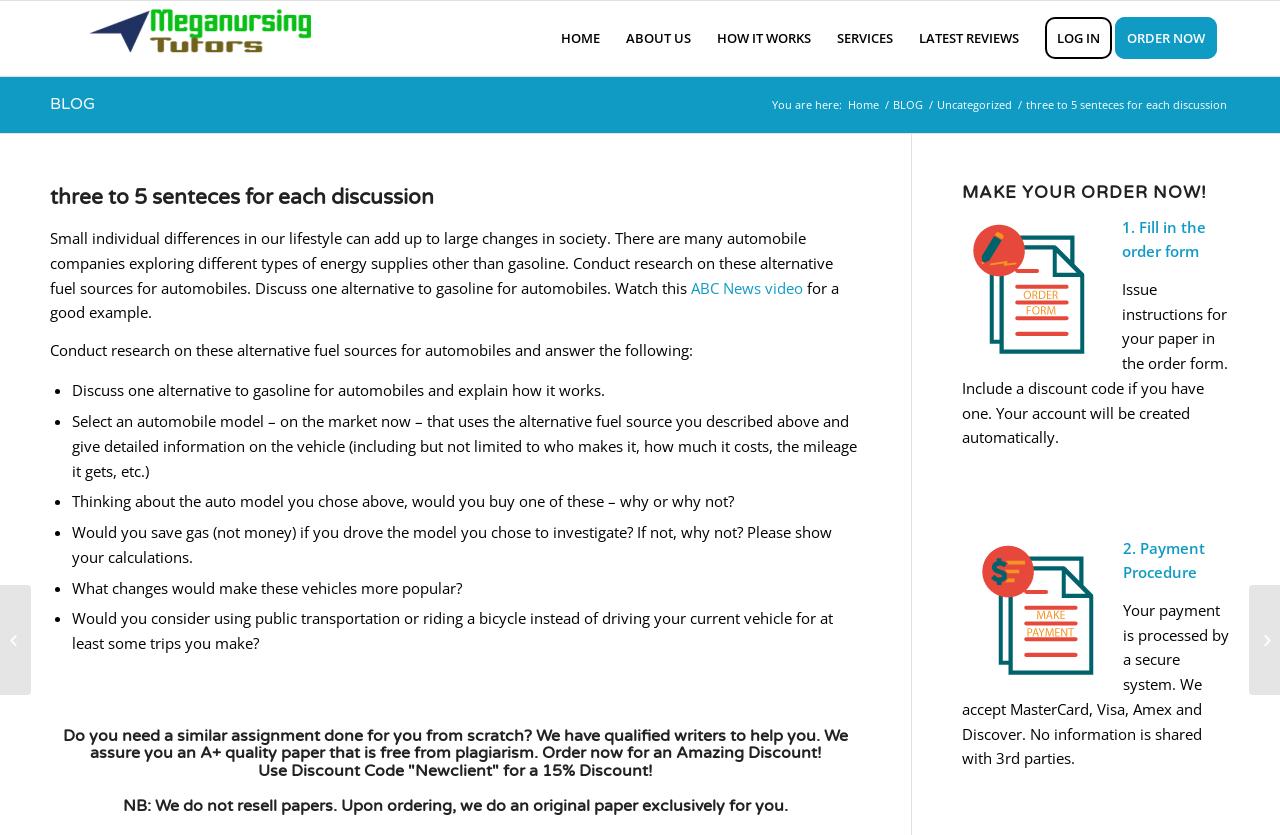Generate a comprehensive description of the webpage.

This webpage appears to be a blog post or an article discussing alternative fuel sources for automobiles. At the top of the page, there is a header section with a logo and a navigation menu consisting of 7 links: 'HOME', 'ABOUT US', 'HOW IT WORKS', 'SERVICES', 'LATEST REVIEWS', 'LOG IN', and 'ORDER NOW'. Below the header, there is a breadcrumb trail indicating the current page location, with links to 'Home', 'BLOG', and 'Uncategorized'.

The main content of the page is divided into two sections. The first section has a heading that reads "three to 5 sentences for each discussion" and contains a paragraph of text discussing the importance of individual lifestyle changes in society and the exploration of alternative fuel sources by automobile companies. The text also mentions conducting research on these alternative fuel sources and watching an ABC News video for a good example.

The second section appears to be a set of instructions or questions related to the topic of alternative fuel sources. It consists of 5 bullet points, each with a specific question or task, such as discussing an alternative to gasoline, selecting an automobile model that uses the alternative fuel source, and calculating whether driving the chosen model would save gas.

Below the main content, there is a call-to-action section with a heading that reads "MAKE YOUR ORDER NOW!" and provides instructions on how to place an order, including filling out an order form and making a payment. There is also a promotional message offering a discount code for new clients.

Finally, at the bottom of the page, there are two links to other articles or blog posts, titled "Why did it collapse?, I-85 collapse assignment help" and "World Regional Geography: A short answer a question+ an essay response to a...".